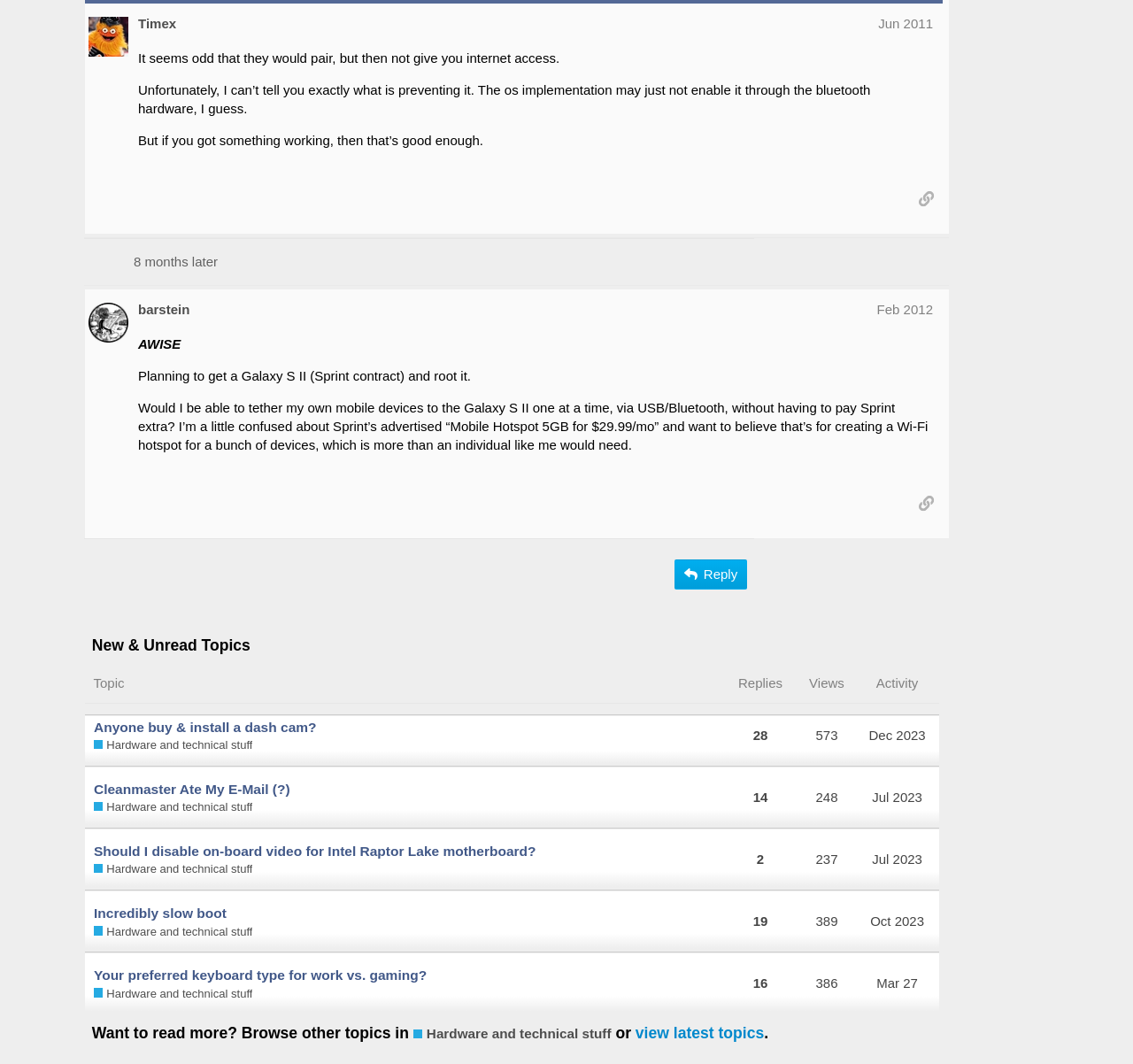What is the username of the person who posted 'Timex Jun 2011'?
Based on the screenshot, respond with a single word or phrase.

Timex